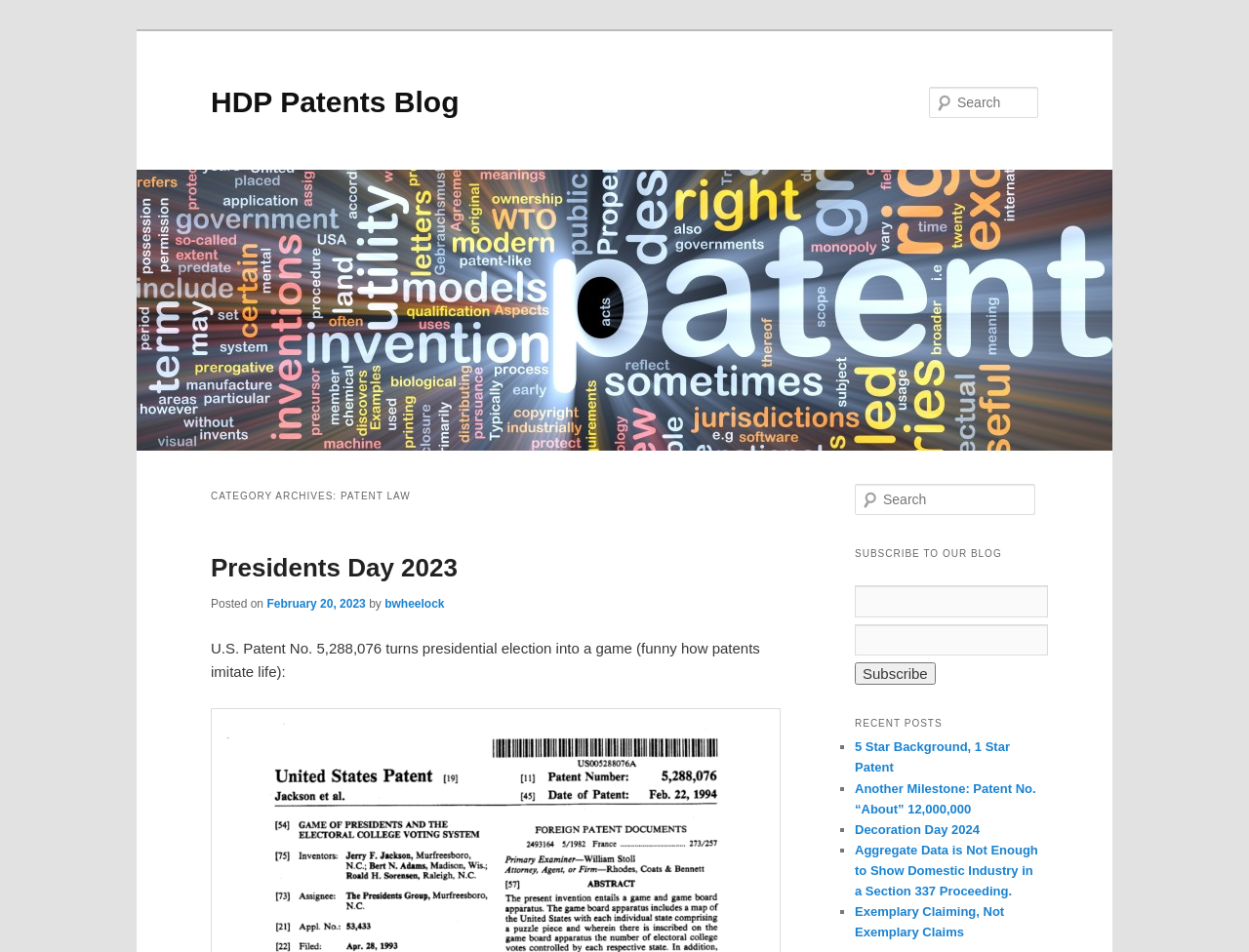Provide the bounding box for the UI element matching this description: "parent_node: Search name="s" placeholder="Search"".

[0.744, 0.091, 0.831, 0.124]